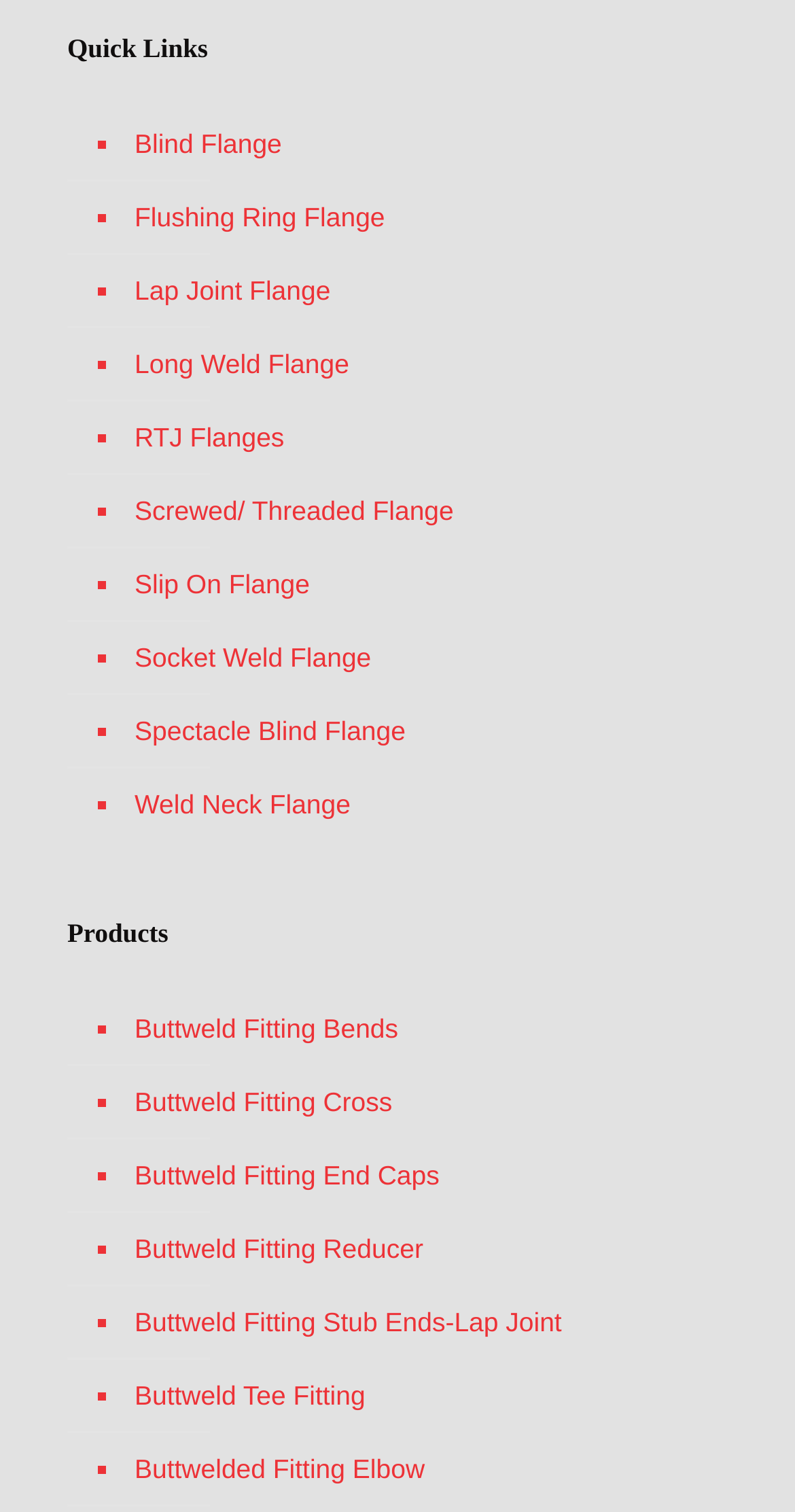What is the second link under 'Products'?
Based on the visual, give a brief answer using one word or a short phrase.

Buttweld Fitting Cross